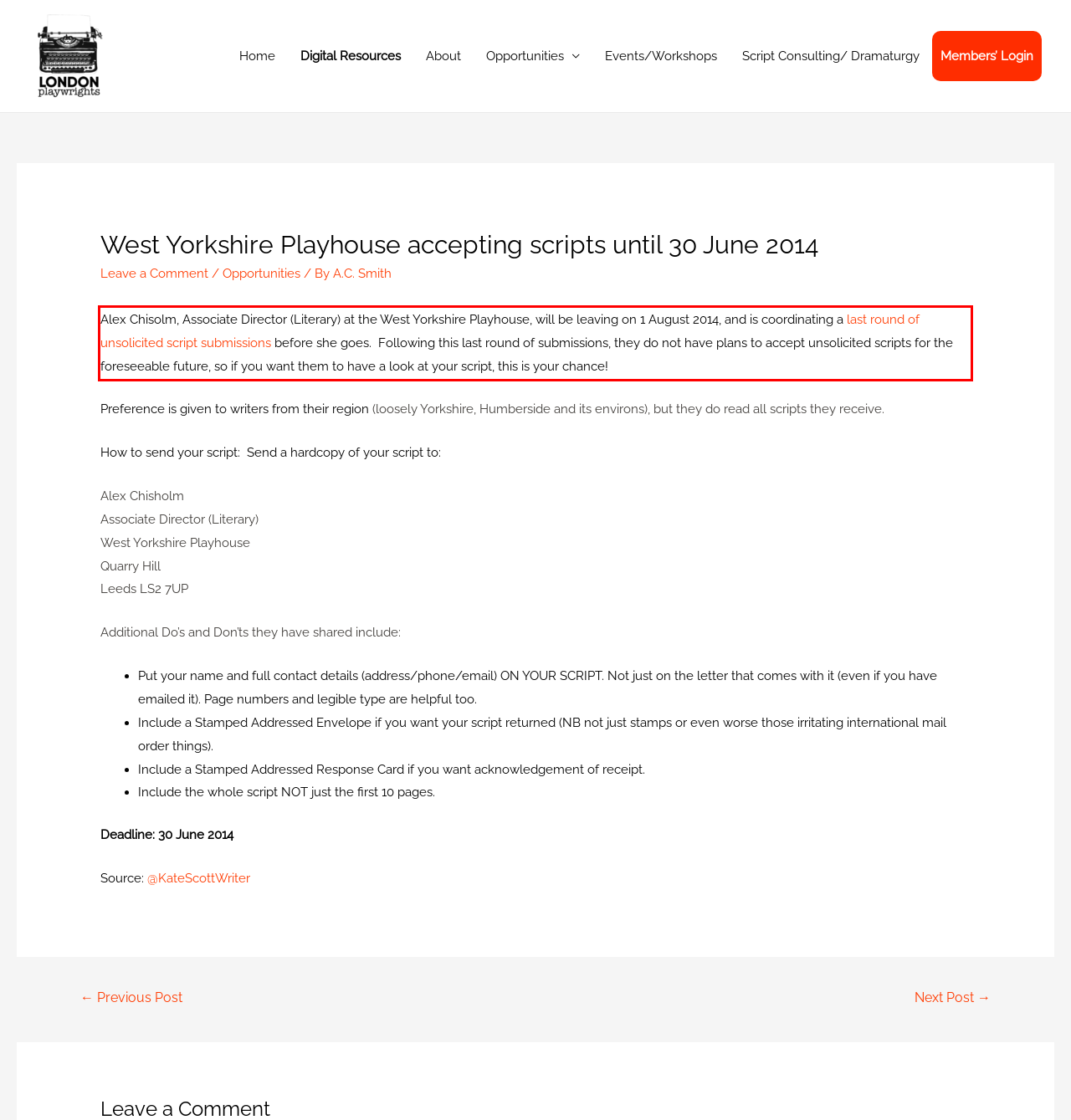Analyze the red bounding box in the provided webpage screenshot and generate the text content contained within.

Alex Chisolm, Associate Director (Literary) at the West Yorkshire Playhouse, will be leaving on 1 August 2014, and is coordinating a last round of unsolicited script submissions before she goes. Following this last round of submissions, they do not have plans to accept unsolicited scripts for the foreseeable future, so if you want them to have a look at your script, this is your chance!